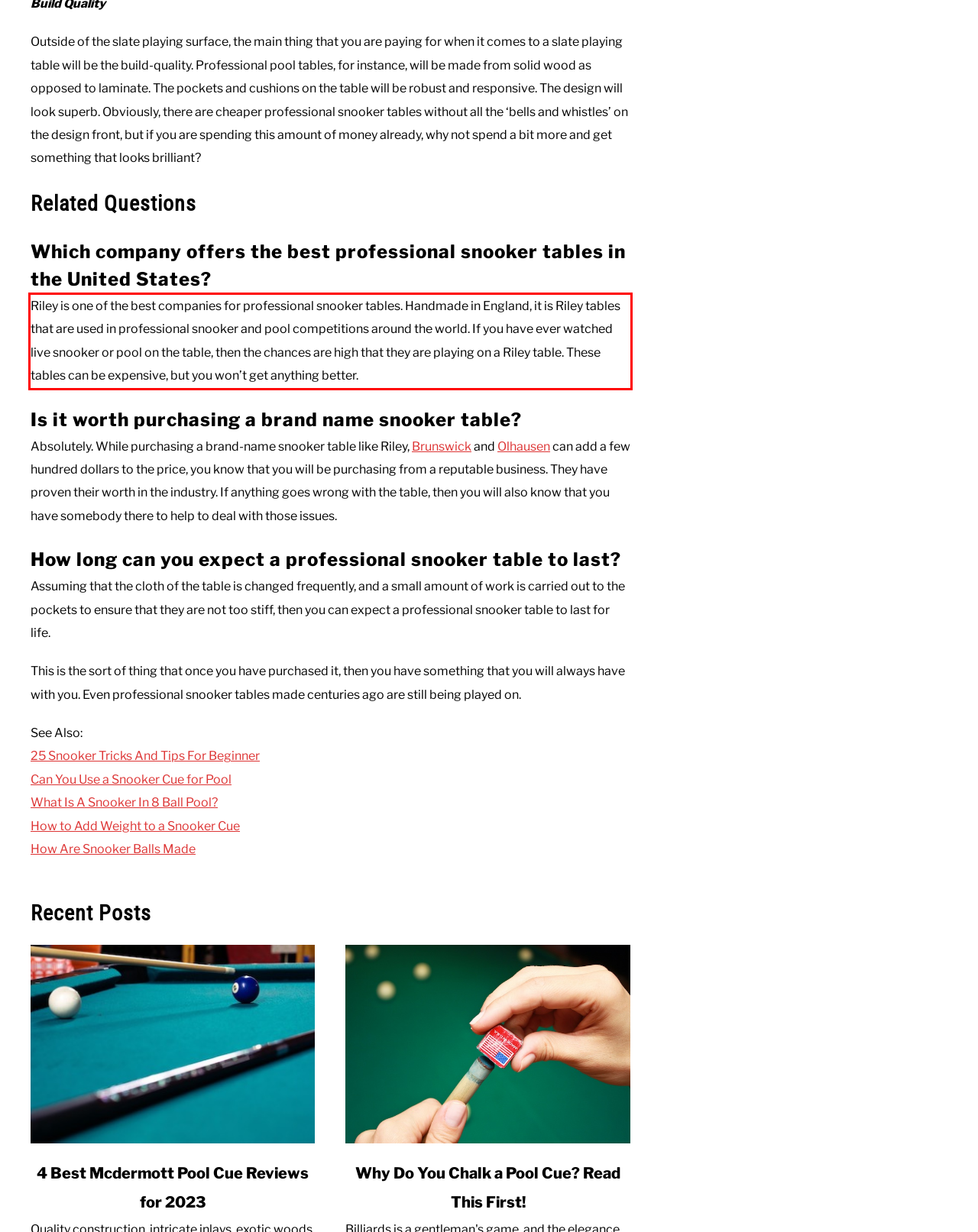Examine the webpage screenshot and use OCR to recognize and output the text within the red bounding box.

Riley is one of the best companies for professional snooker tables. Handmade in England, it is Riley tables that are used in professional snooker and pool competitions around the world. If you have ever watched live snooker or pool on the table, then the chances are high that they are playing on a Riley table. These tables can be expensive, but you won’t get anything better.